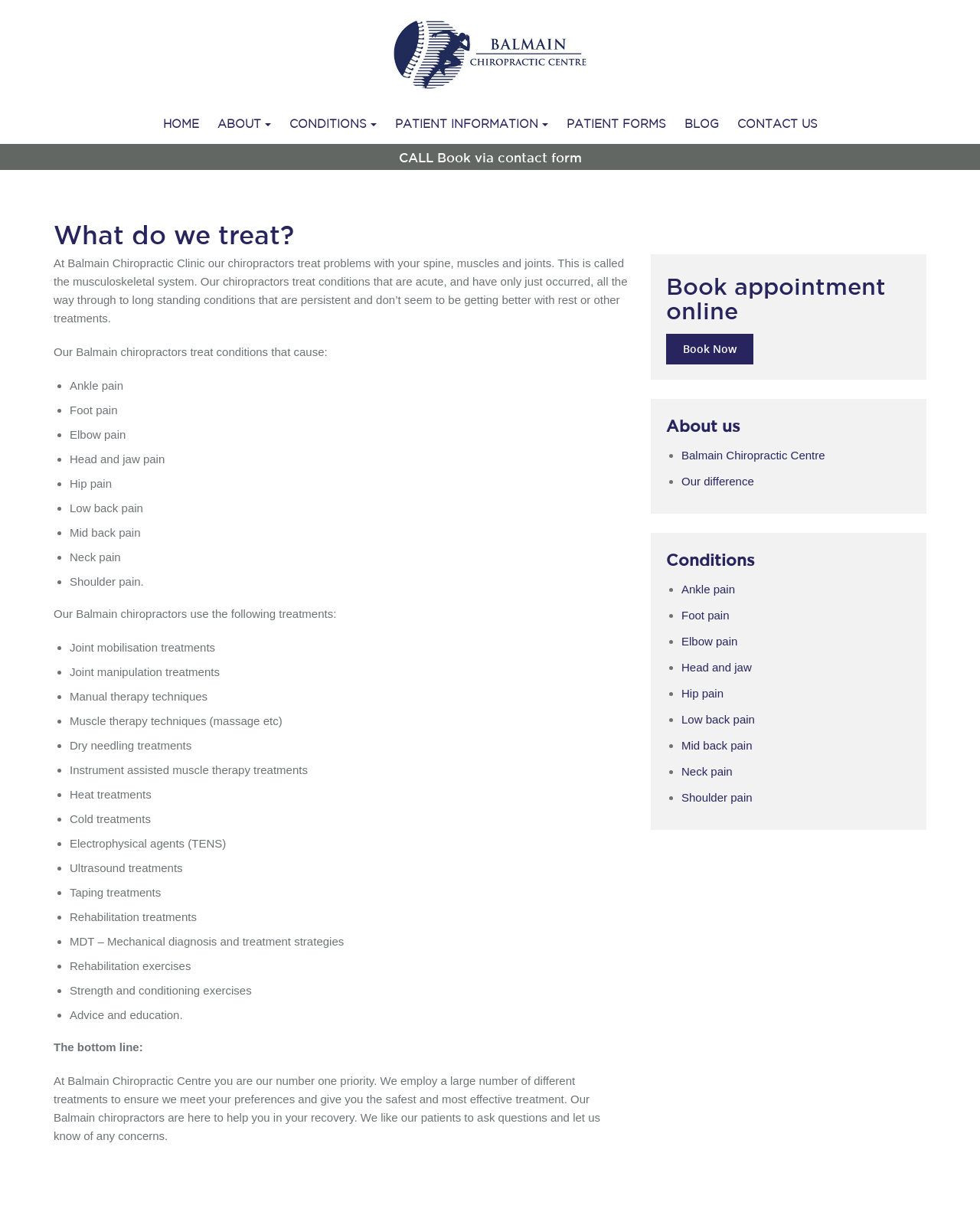What do Balmain chiropractors treat?
With the help of the image, please provide a detailed response to the question.

Based on the webpage content, specifically the heading 'What do we treat?' and the subsequent list of conditions, it is clear that Balmain chiropractors treat a range of musculoskeletal issues, including neck pain, back pain, and muscle and joint problems.